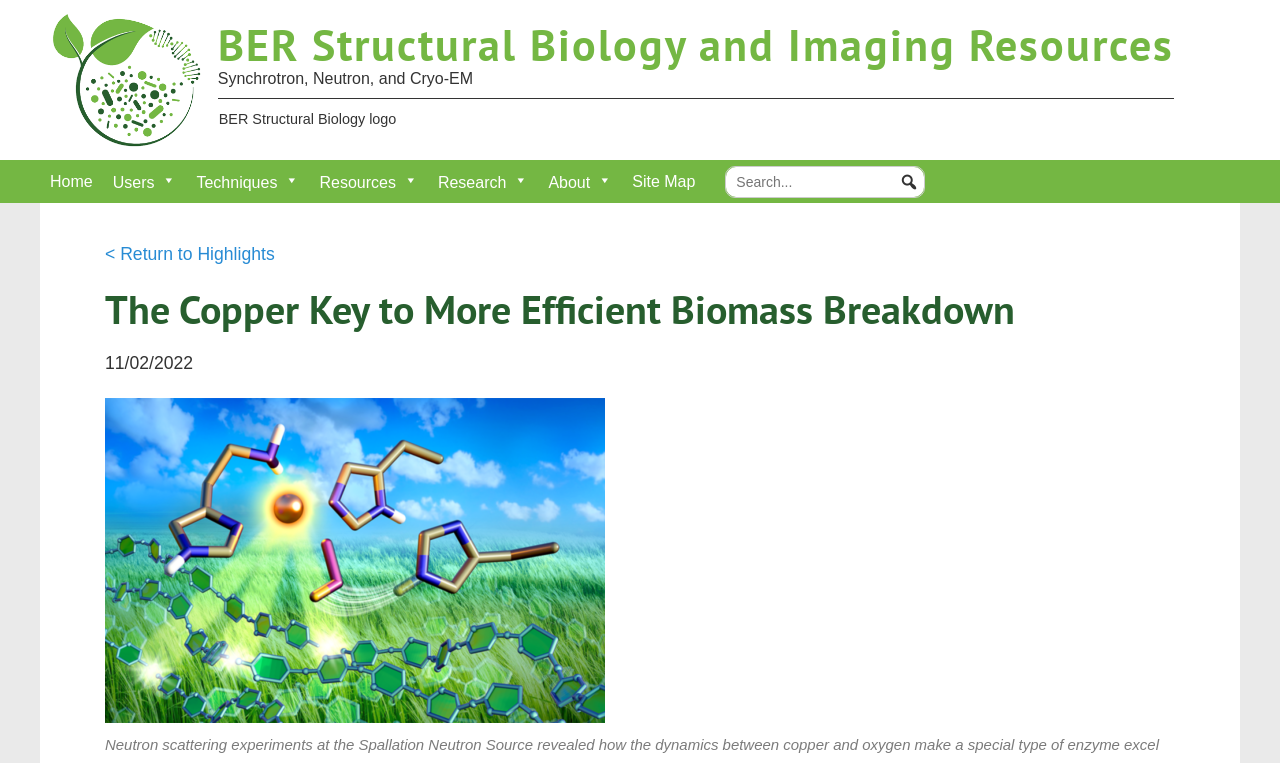What is the theme of the webpage?
Offer a detailed and full explanation in response to the question.

The theme of the webpage is related to biomass breakdown, as indicated by the main heading 'The Copper Key to More Efficient Biomass Breakdown'.